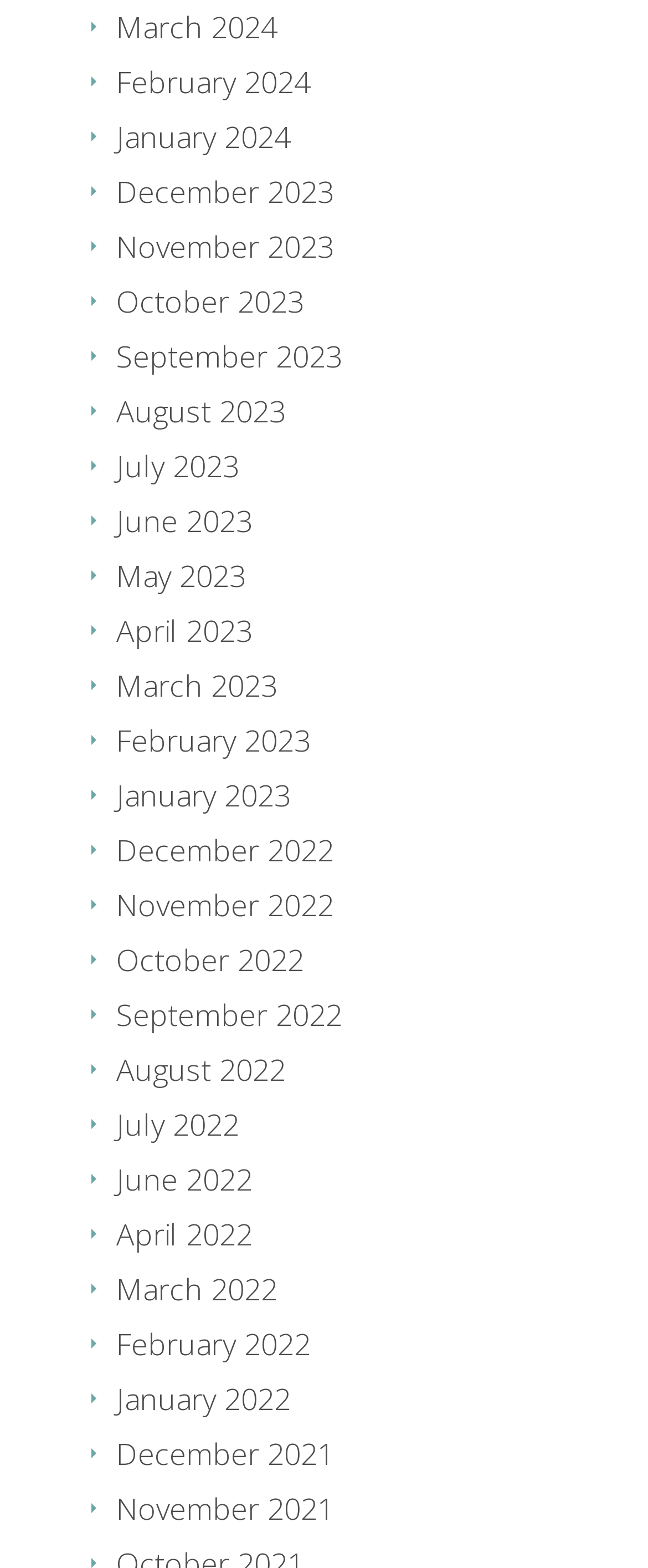Identify the bounding box coordinates of the specific part of the webpage to click to complete this instruction: "Go to January 2023".

[0.179, 0.494, 0.449, 0.519]